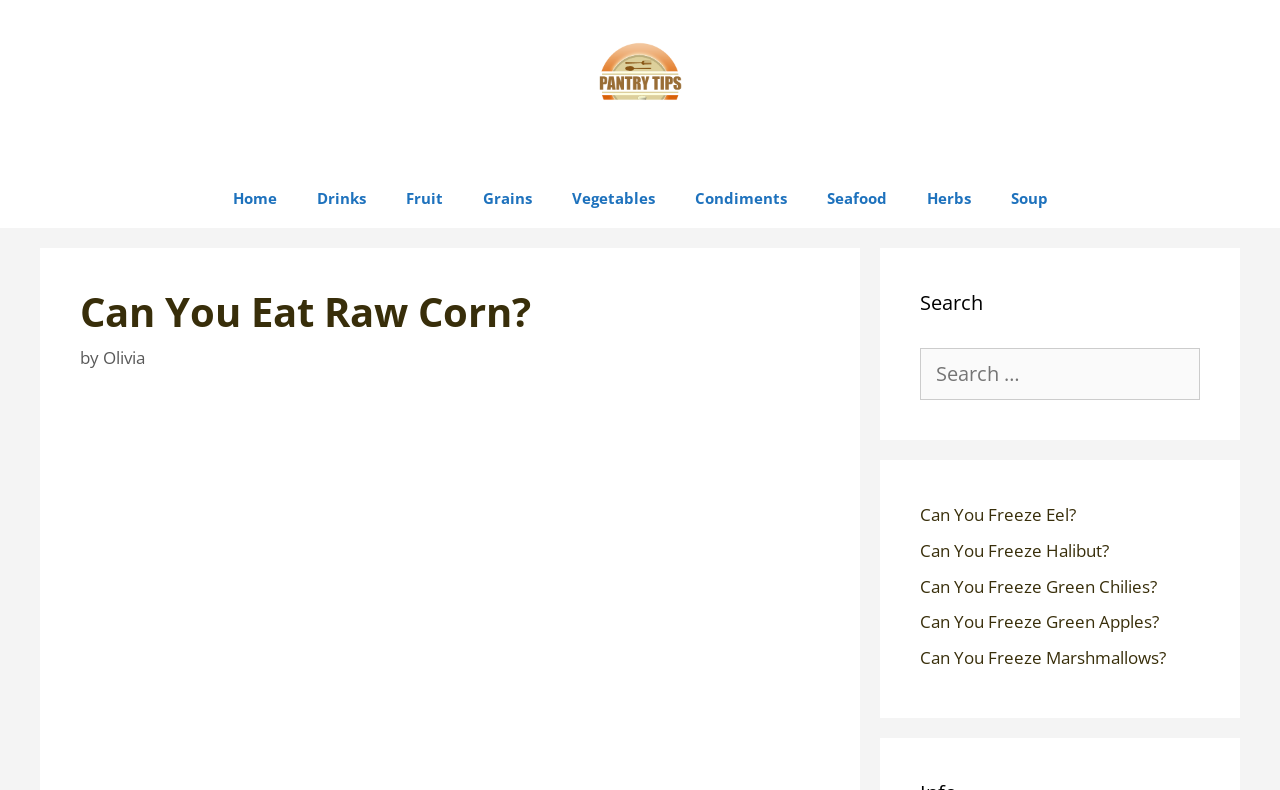Construct a comprehensive description capturing every detail on the webpage.

The webpage is about the topic "Can You Eat Raw Corn?" and appears to be a blog post or article. At the top, there is a banner with the site's name "Pantry Tips" accompanied by an image of the same name. Below the banner, there is a navigation menu with 8 links: "Home", "Drinks", "Fruit", "Grains", "Vegetables", "Condiments", "Seafood", and "Herbs".

The main content area is divided into two sections. On the left, there is a header section with the title "Can You Eat Raw Corn?" and a subheading "by Olivia". Below the title, there is a large image related to the topic. On the right, there is a complementary section with a search bar and a heading "Search". The search bar is accompanied by a label "Search for:".

Below the main content area, there is another complementary section with 5 links to related articles: "Can You Freeze Eel?", "Can You Freeze Halibut?", "Can You Freeze Green Chilies?", "Can You Freeze Green Apples?", and "Can You Freeze Marshmallows?". These links are likely related to the topic of food preservation.